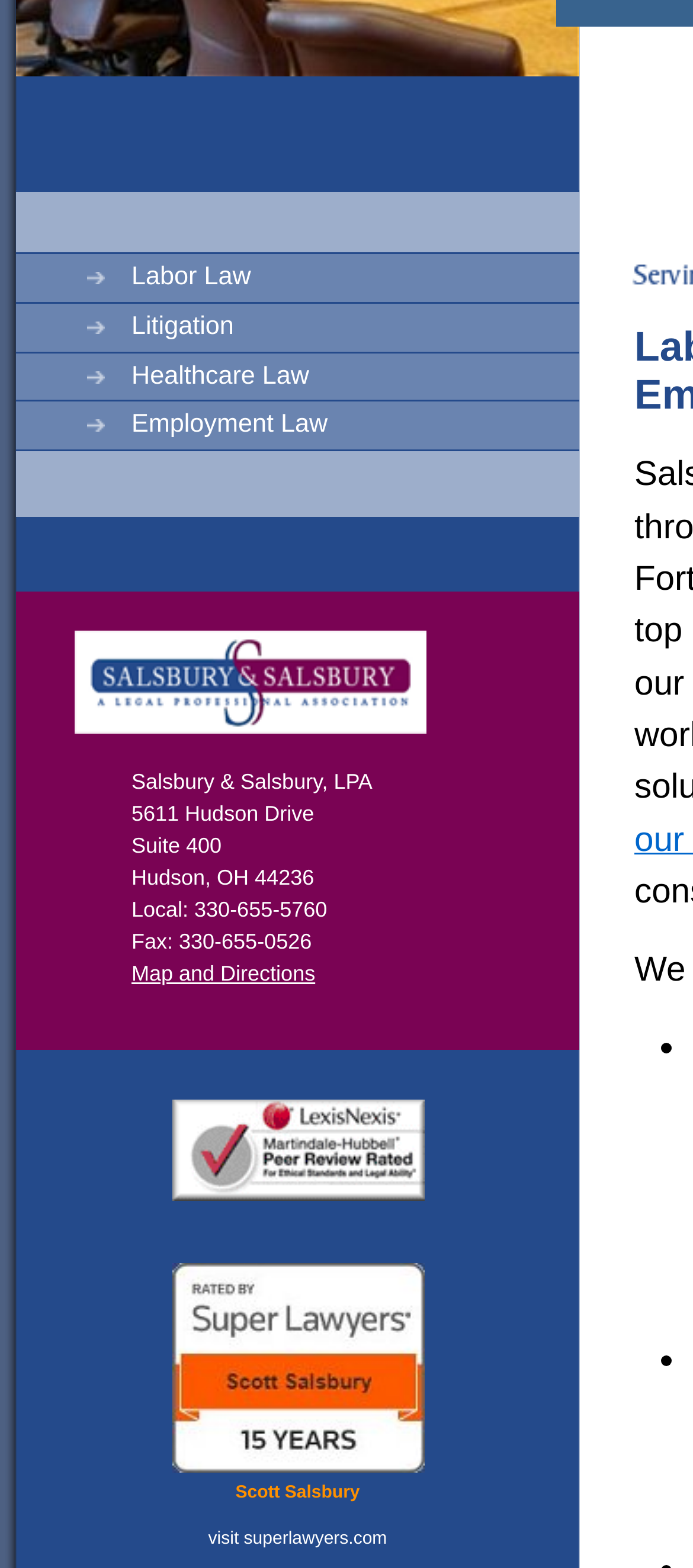Predict the bounding box for the UI component with the following description: "Last edited 12 years ago".

None